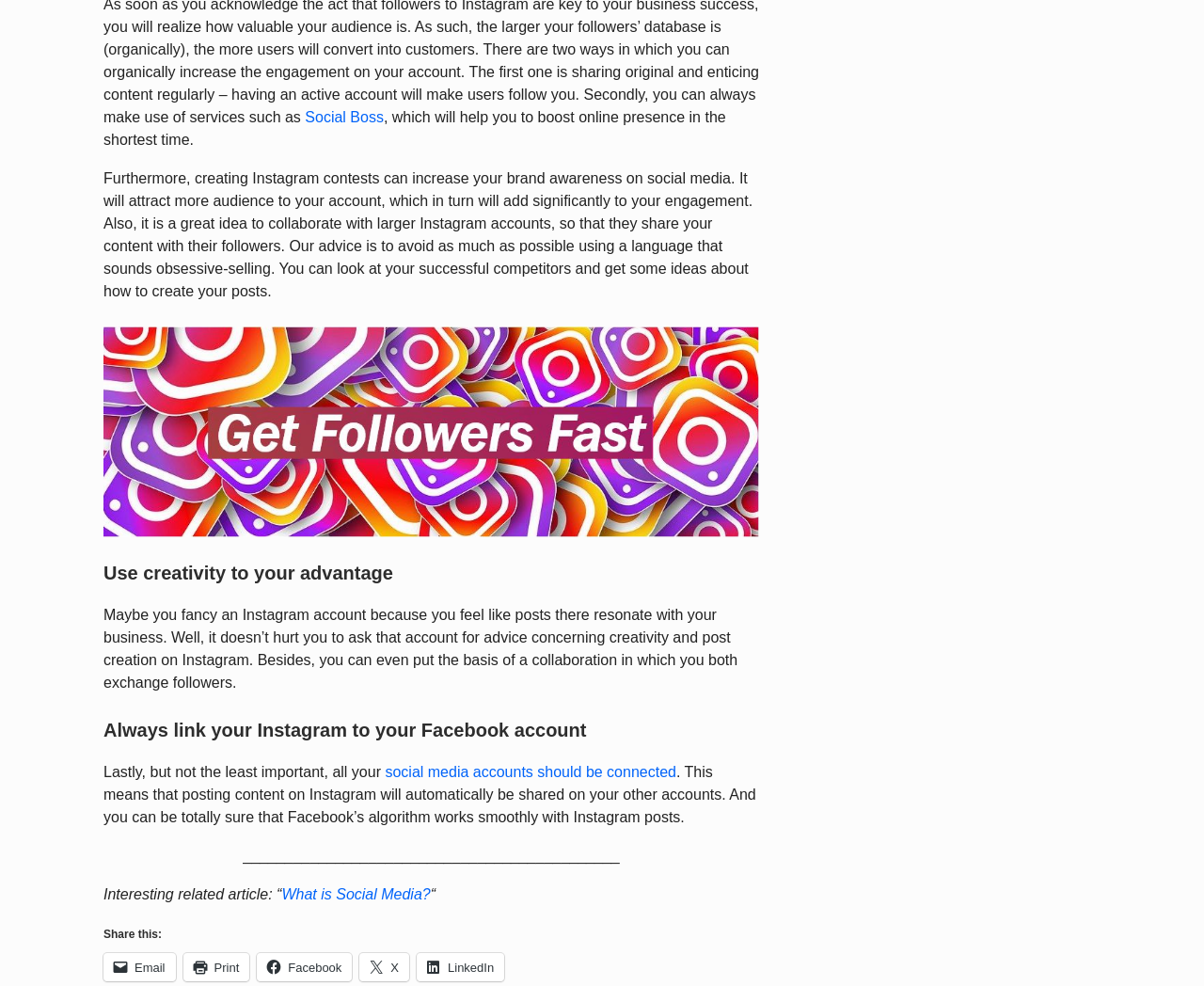Determine the bounding box coordinates of the clickable region to execute the instruction: "Click on 'Social Boss'". The coordinates should be four float numbers between 0 and 1, denoted as [left, top, right, bottom].

[0.253, 0.11, 0.319, 0.127]